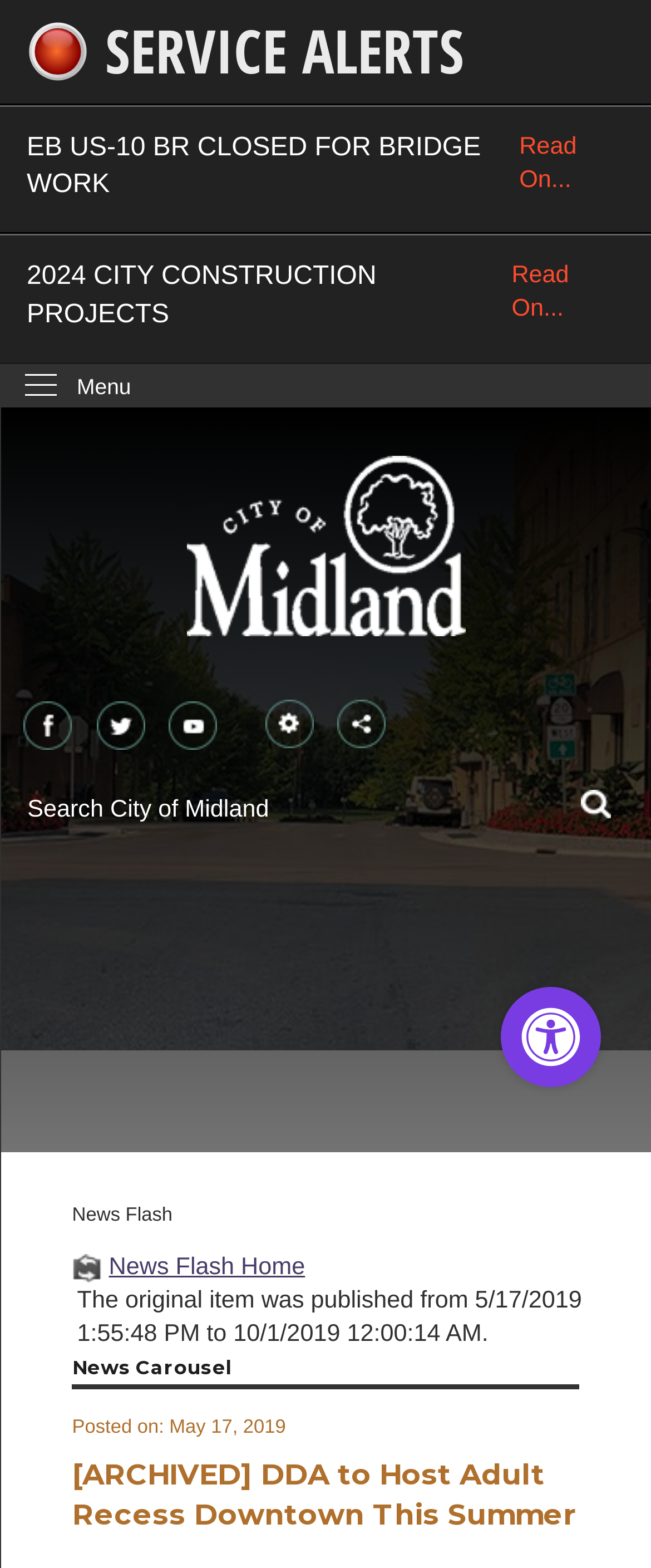Locate the bounding box coordinates of the region to be clicked to comply with the following instruction: "Visit Midland, Michigan homepage". The coordinates must be four float numbers between 0 and 1, in the form [left, top, right, bottom].

[0.037, 0.291, 0.963, 0.406]